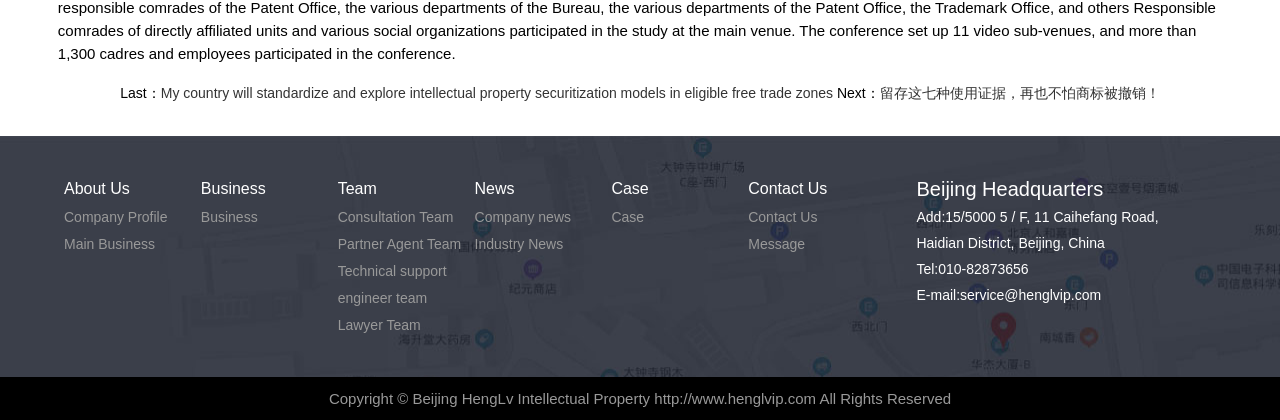Please reply to the following question using a single word or phrase: 
What are the main business categories?

About Us, Business, Team, News, Case, Contact Us